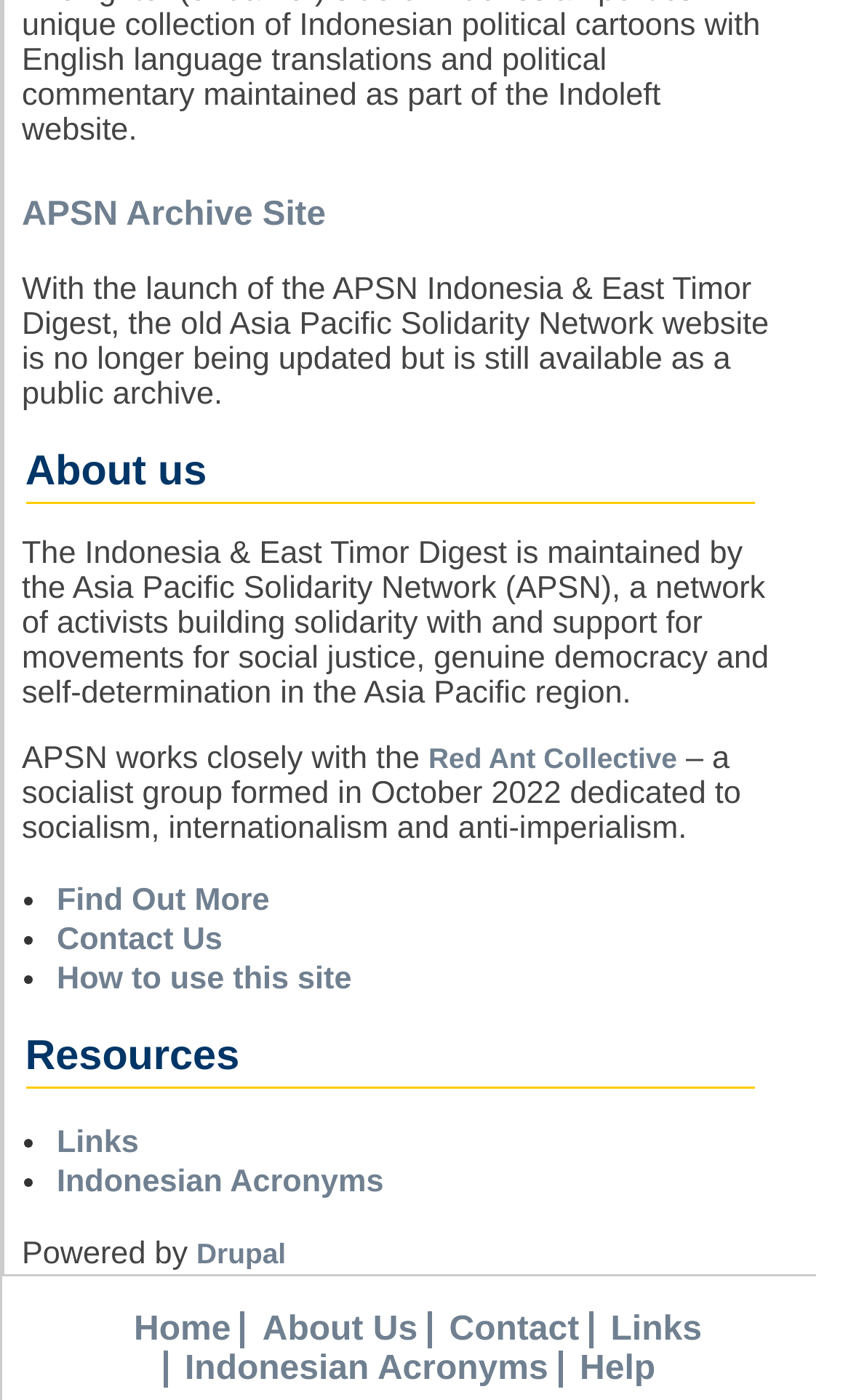What is the name of the socialist group mentioned on the webpage?
Give a single word or phrase as your answer by examining the image.

Red Ant Collective